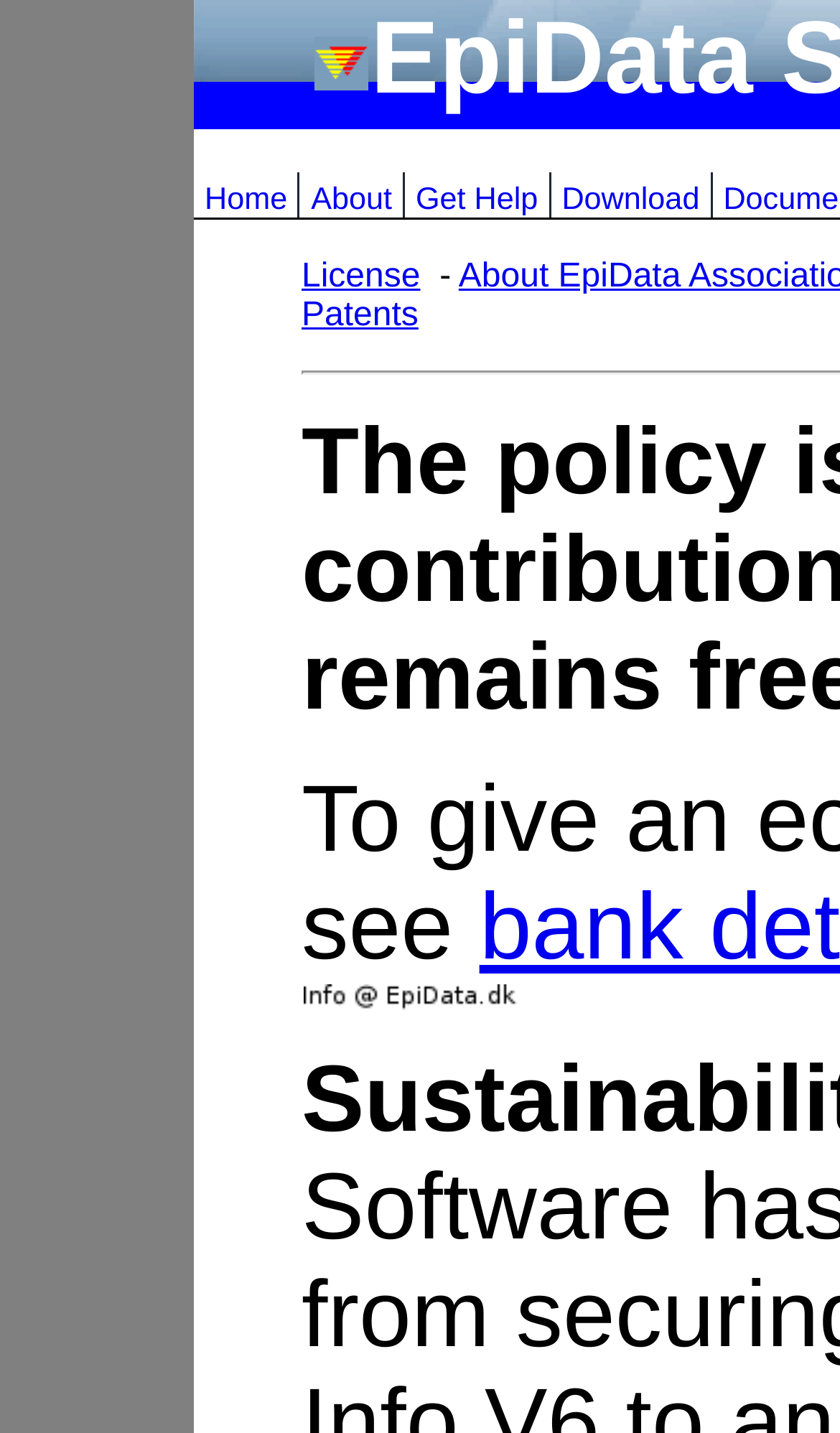Give a short answer to this question using one word or a phrase:
How many links are there in the top menu?

4